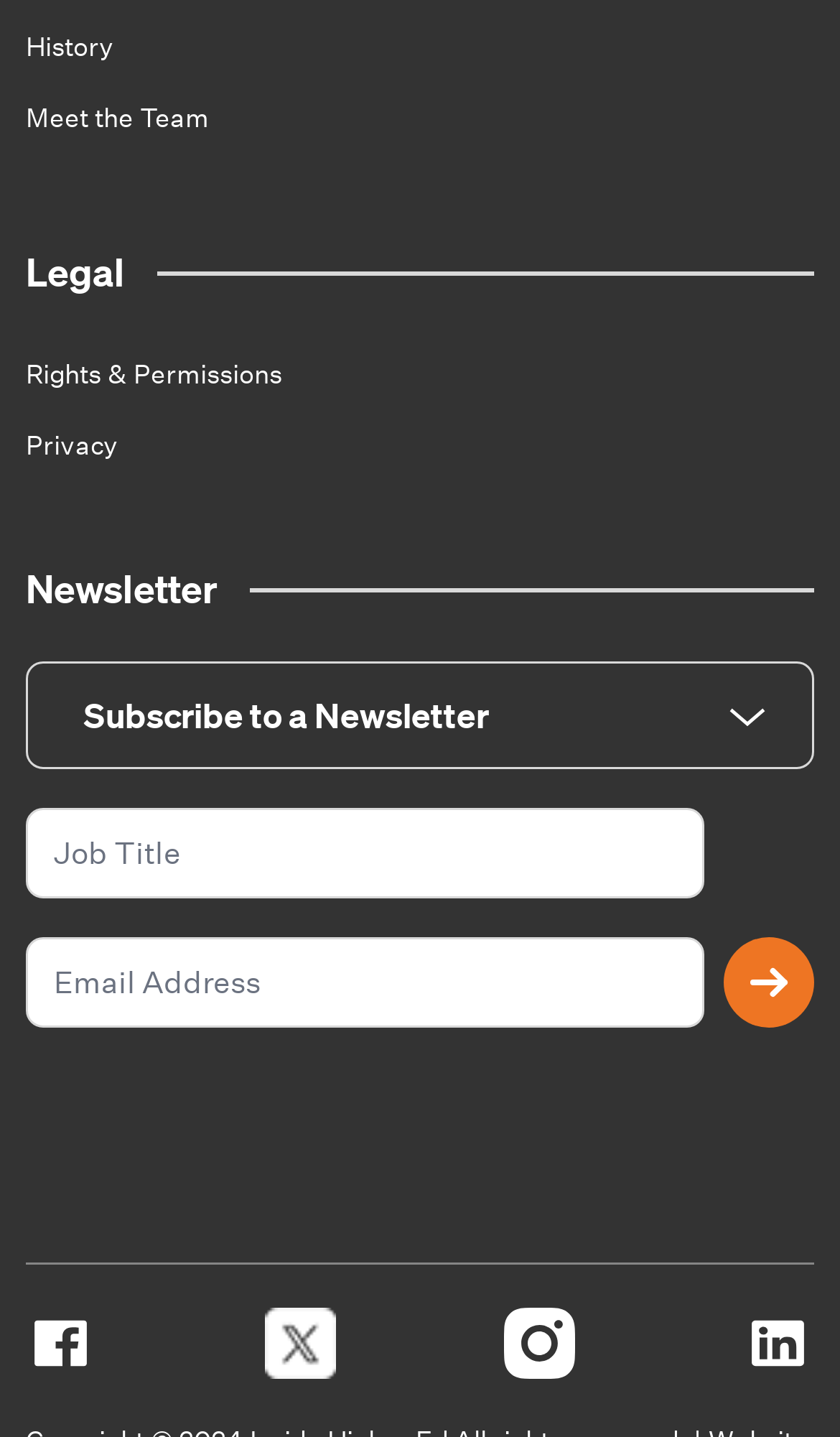Locate the bounding box coordinates of the clickable part needed for the task: "Enter Email Address".

[0.031, 0.652, 0.838, 0.715]